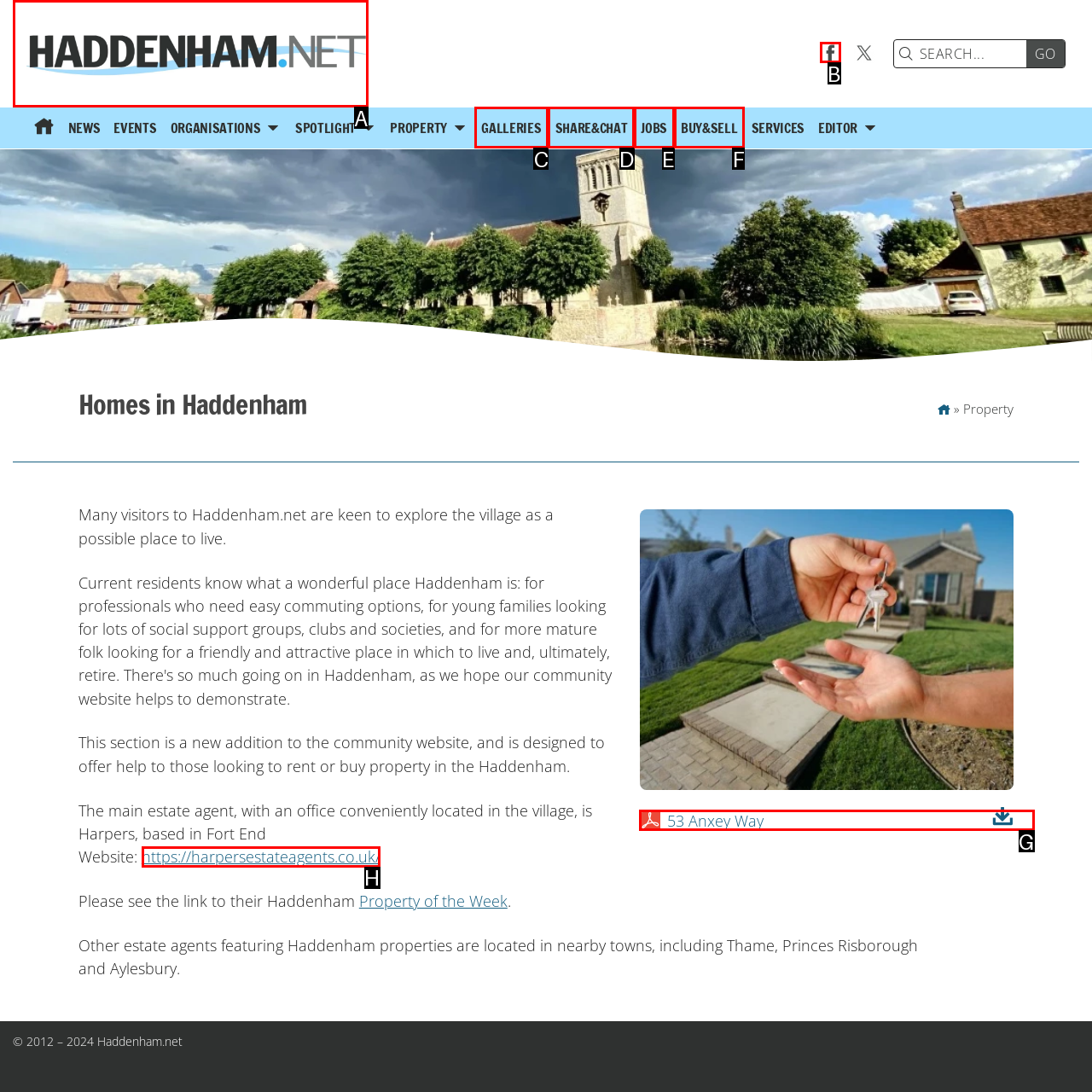Given the task: Go to Harpers estate agents website, point out the letter of the appropriate UI element from the marked options in the screenshot.

H